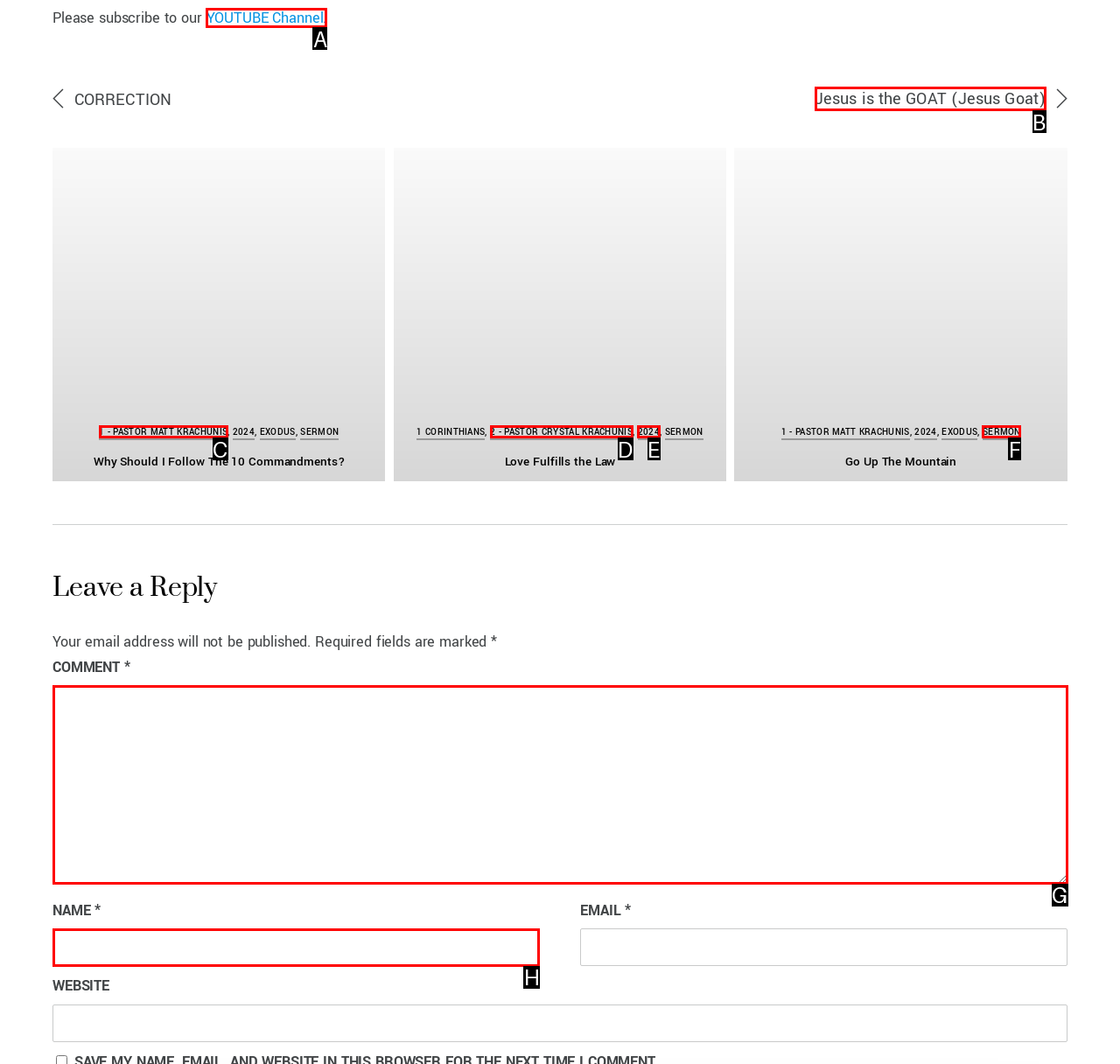Choose the letter of the option you need to click to Subscribe to the YouTube channel. Answer with the letter only.

A